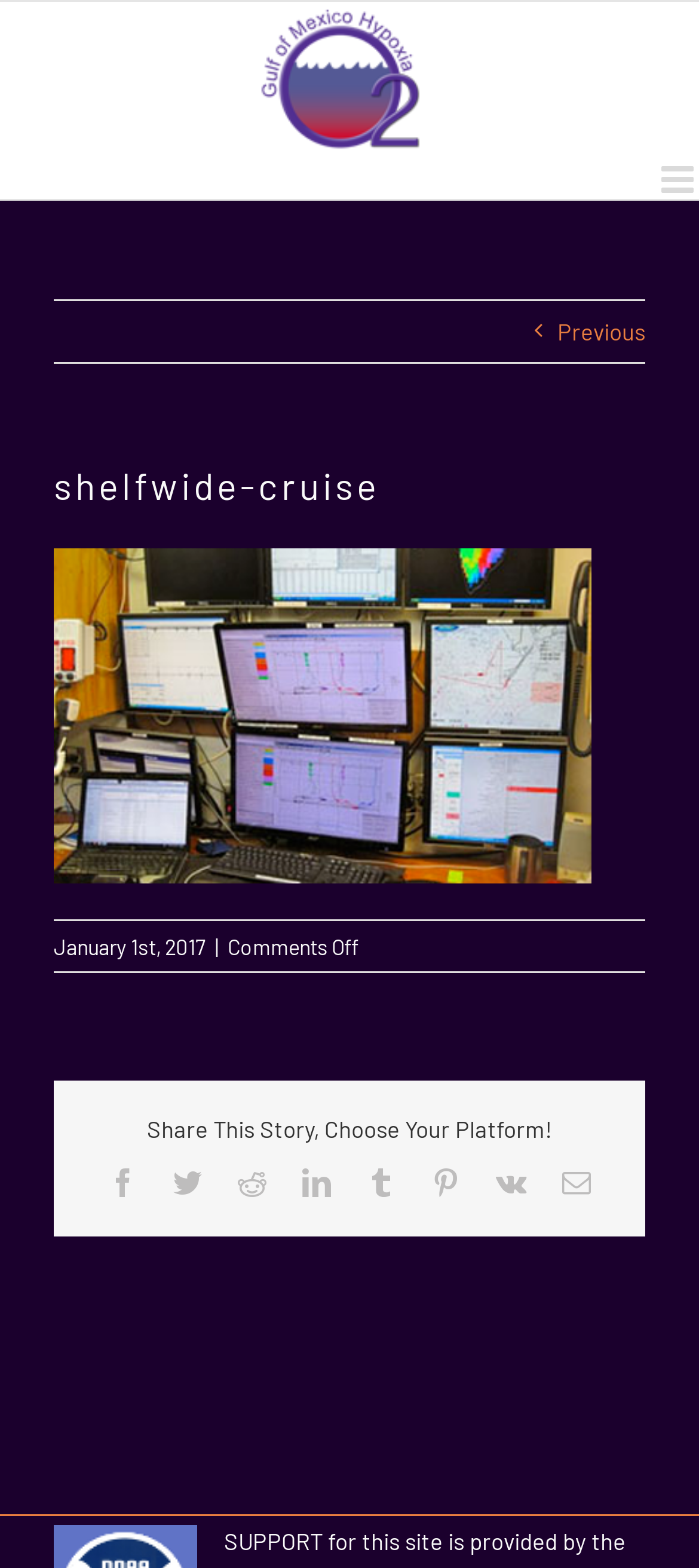Given the content of the image, can you provide a detailed answer to the question?
How many social media platforms are available to share the story?

The webpage provides options to share the story on various social media platforms, and there are 8 platforms available, namely Facebook, Twitter, Reddit, LinkedIn, Tumblr, Pinterest, Vk, and Email.